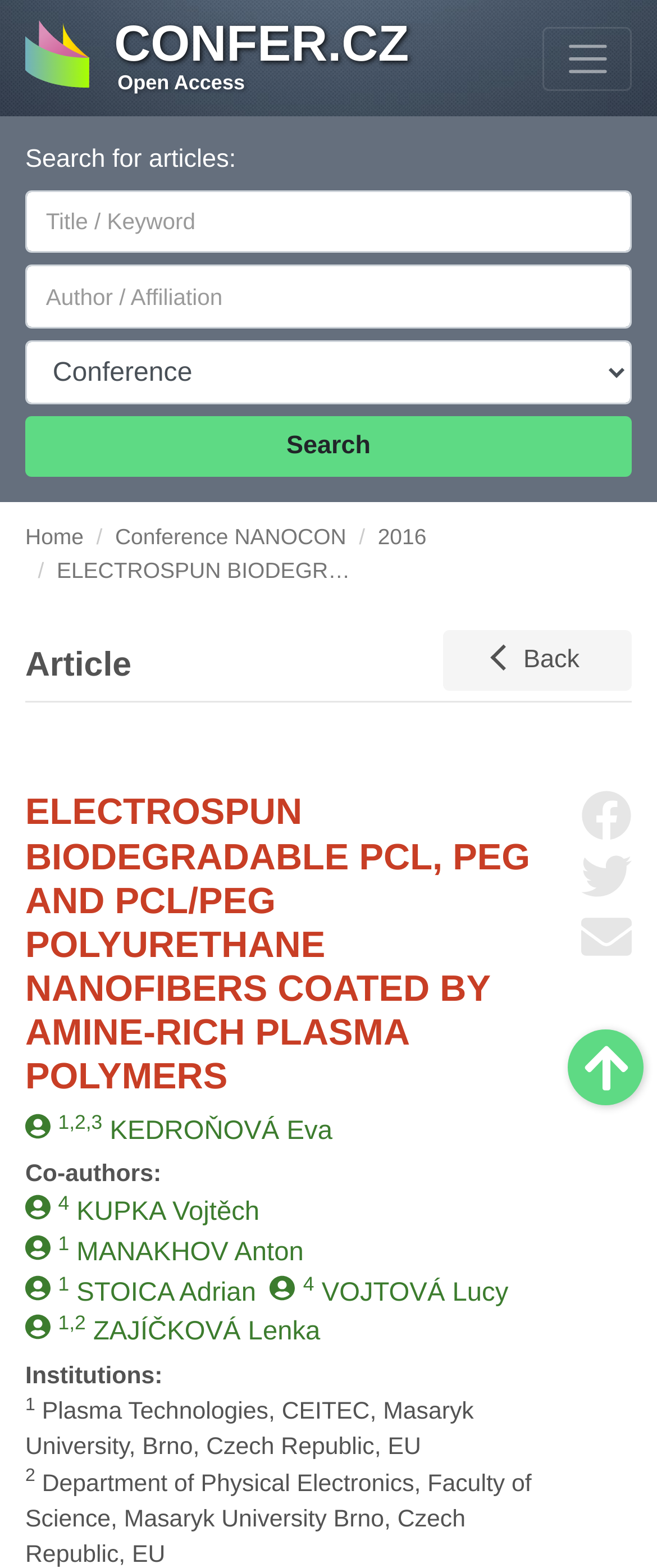What is the conference name?
Please give a well-detailed answer to the question.

The conference name is mentioned in the navigation menu, with a link 'Conference NANOCON' that suggests it is a specific conference related to the topic of the webpage.